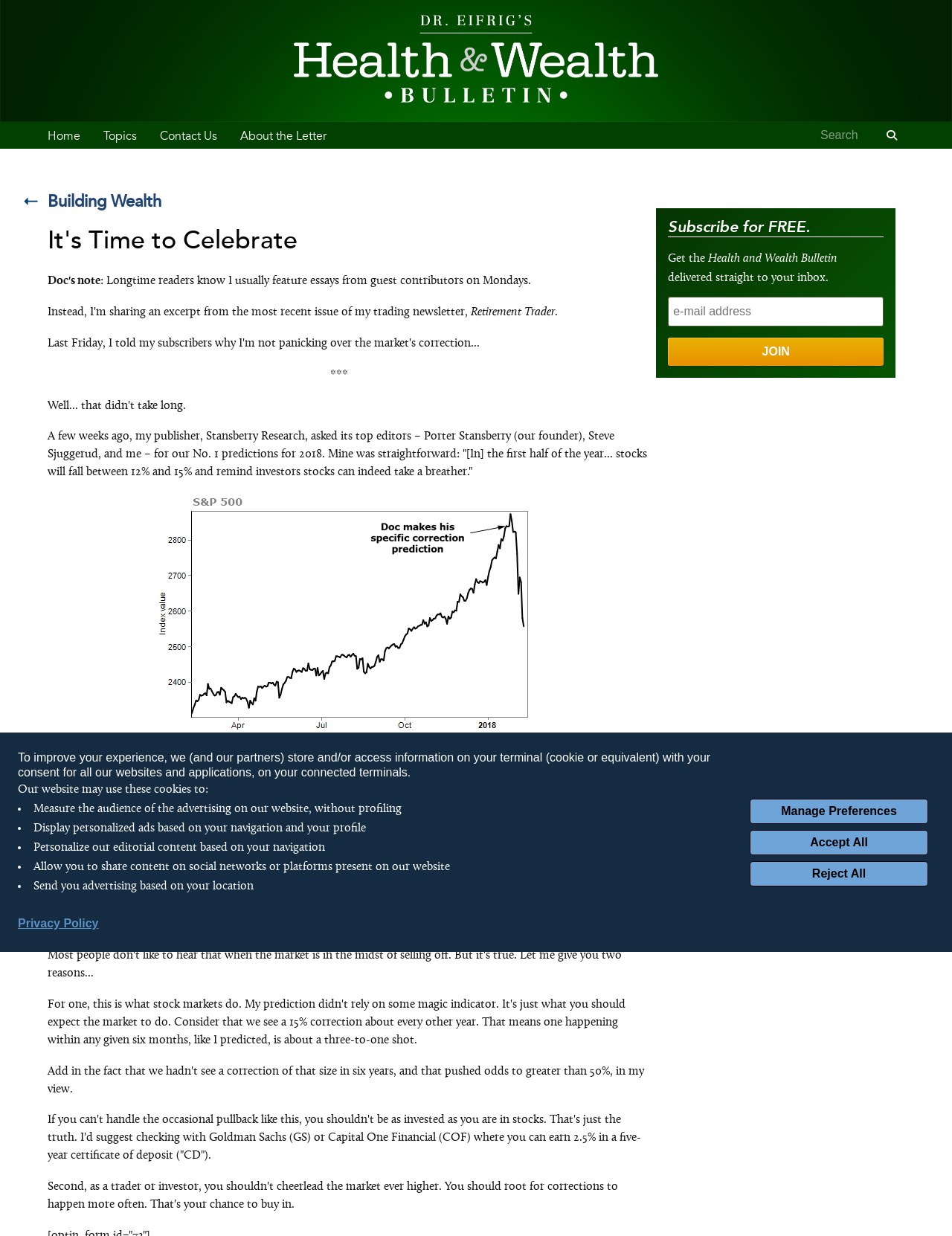Please find the bounding box coordinates of the element that you should click to achieve the following instruction: "View About the Letter". The coordinates should be presented as four float numbers between 0 and 1: [left, top, right, bottom].

[0.24, 0.099, 0.355, 0.121]